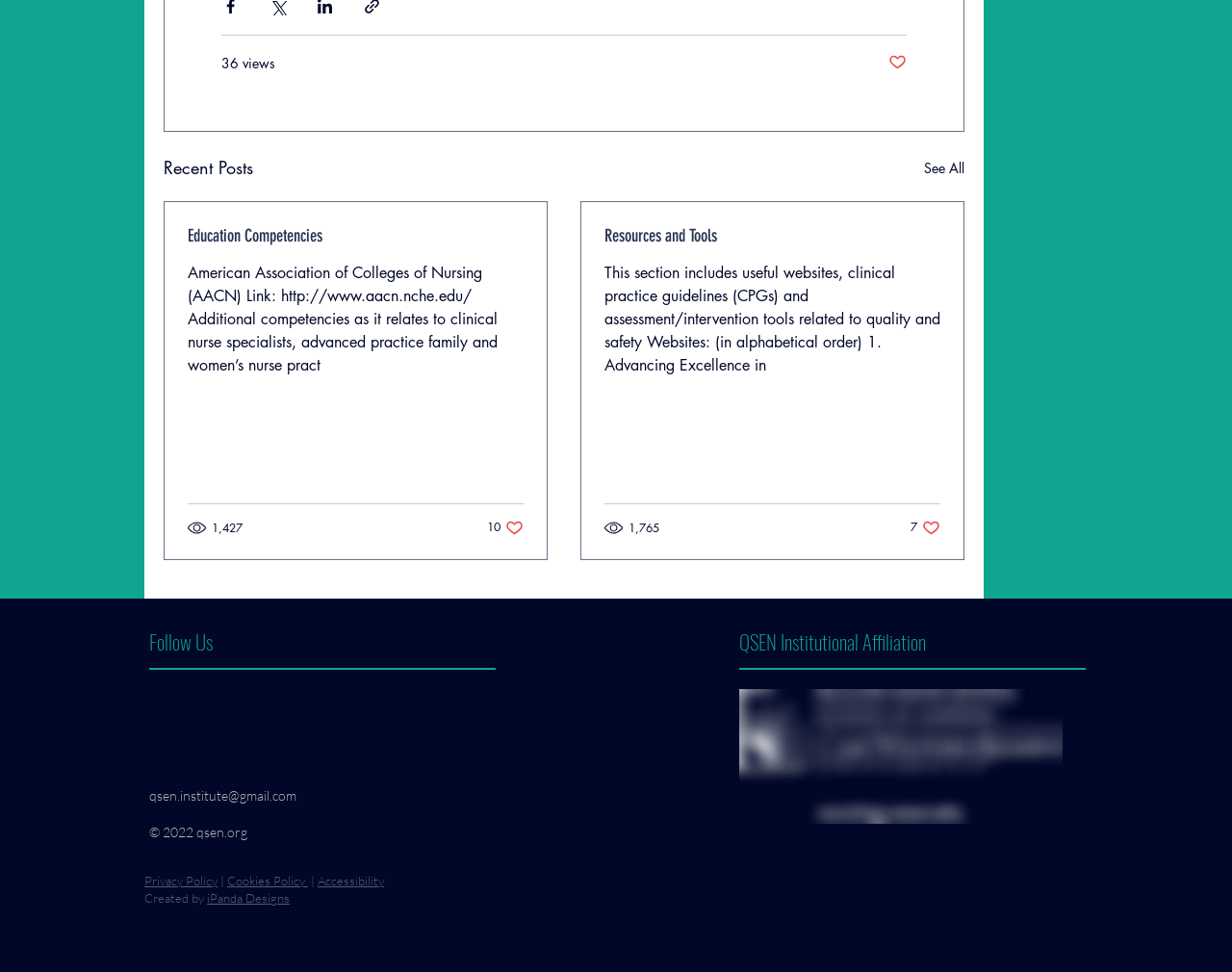What is the name of the organization affiliated with QSEN?
Based on the content of the image, thoroughly explain and answer the question.

I looked at the link element with ID 170, and it has the text 'CWRU FPB white rev logo nursing', which suggests that the organization affiliated with QSEN is CWRU FPB.